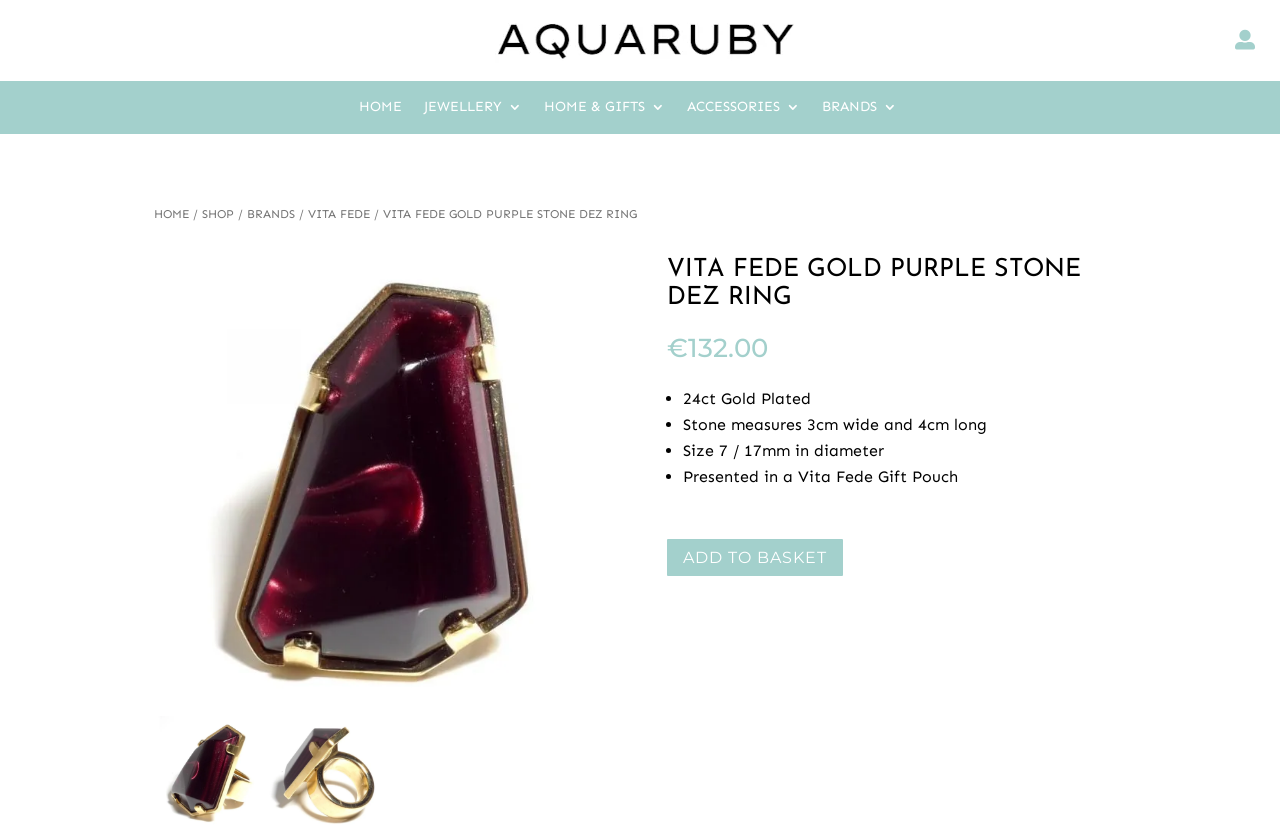Please give a one-word or short phrase response to the following question: 
What is the function of the button?

ADD TO BASKET